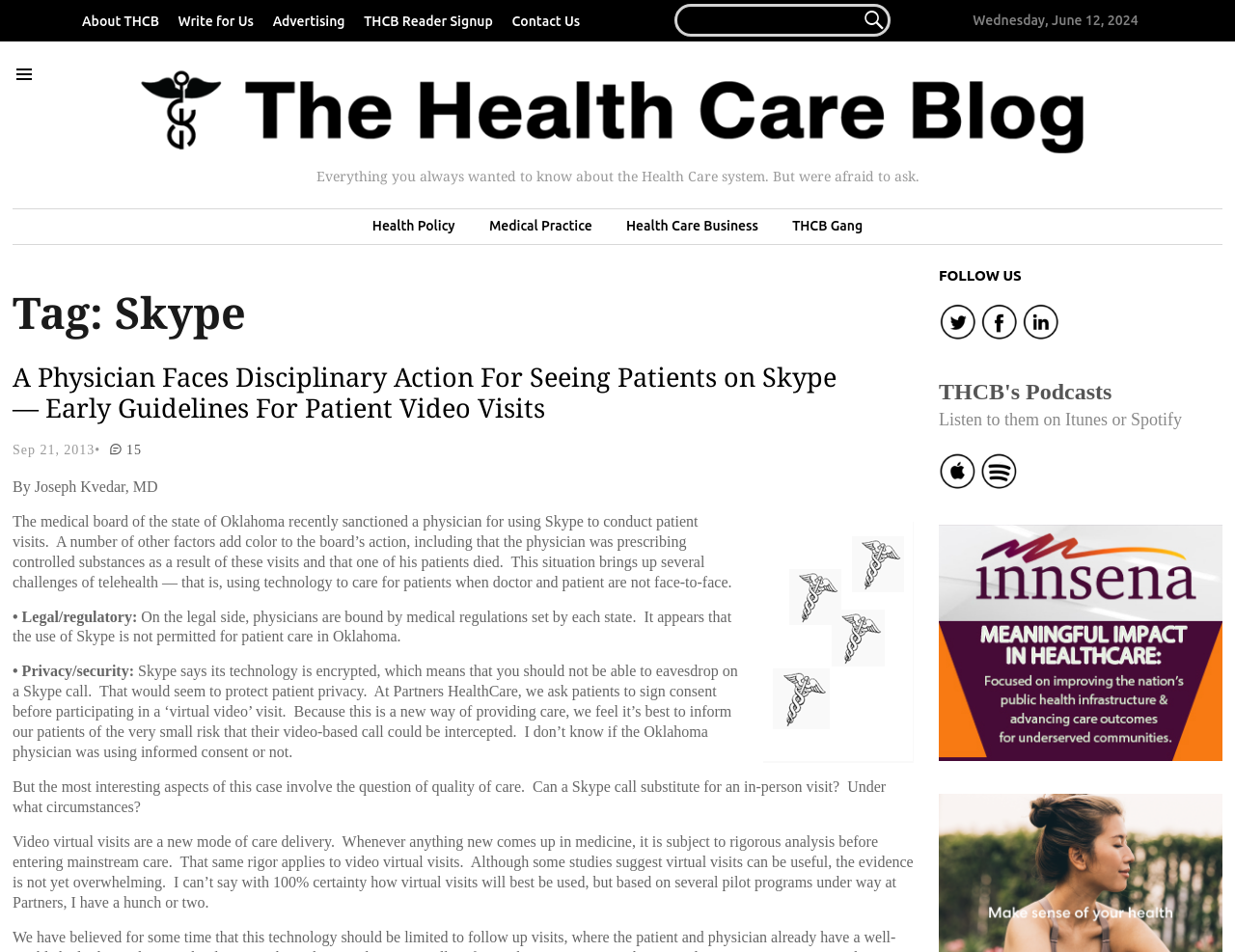Please identify the bounding box coordinates of the element's region that I should click in order to complete the following instruction: "Click the 'Termine' link". The bounding box coordinates consist of four float numbers between 0 and 1, i.e., [left, top, right, bottom].

None